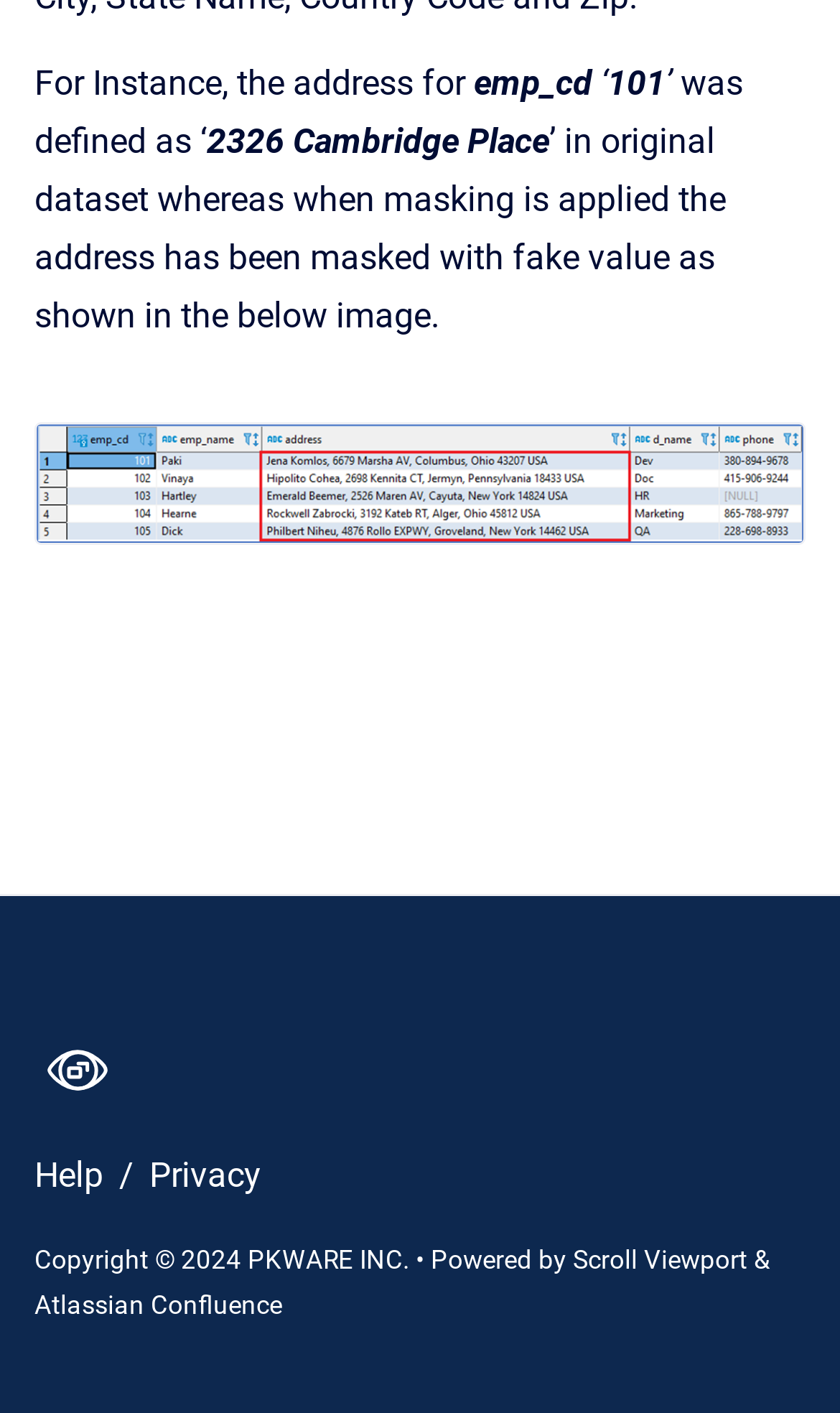Answer the question briefly using a single word or phrase: 
What is the address shown in the original dataset?

2326 Cambridge Place